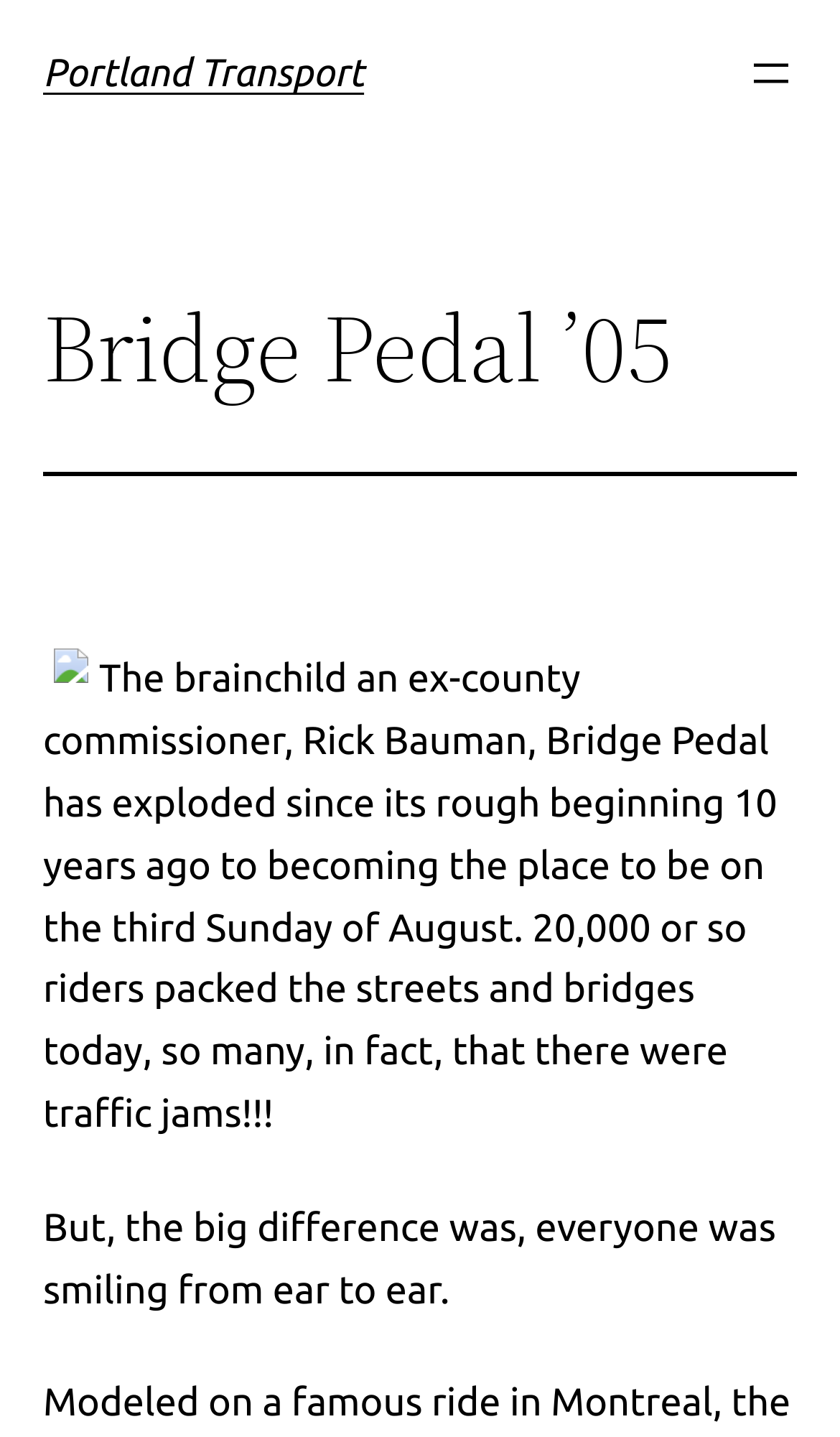Locate the bounding box coordinates of the UI element described by: "Portland Transport". Provide the coordinates as four float numbers between 0 and 1, formatted as [left, top, right, bottom].

[0.051, 0.036, 0.433, 0.066]